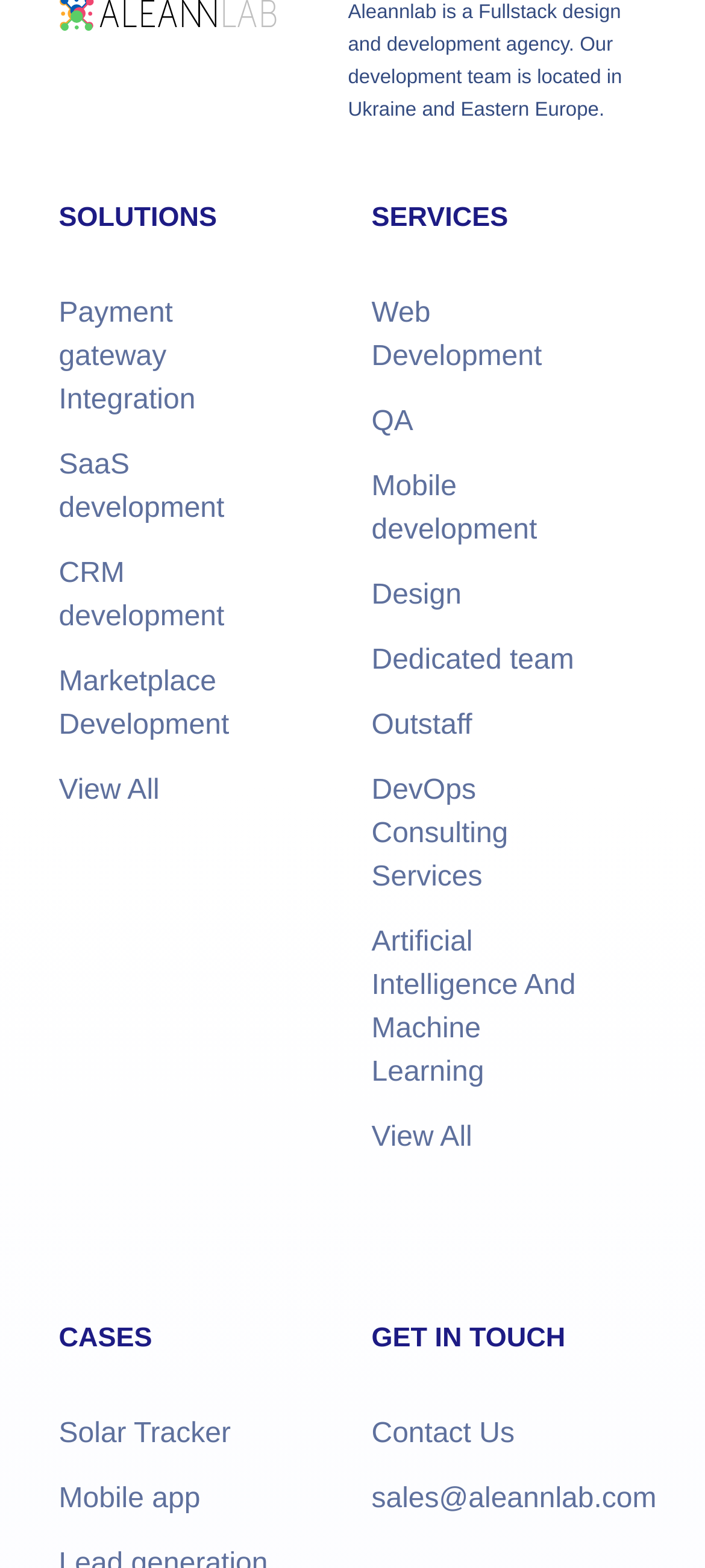Please answer the following question as detailed as possible based on the image: 
How many cases are listed?

Under the 'CASES' heading, I count 2 cases listed: Solar Tracker and Mobile app.